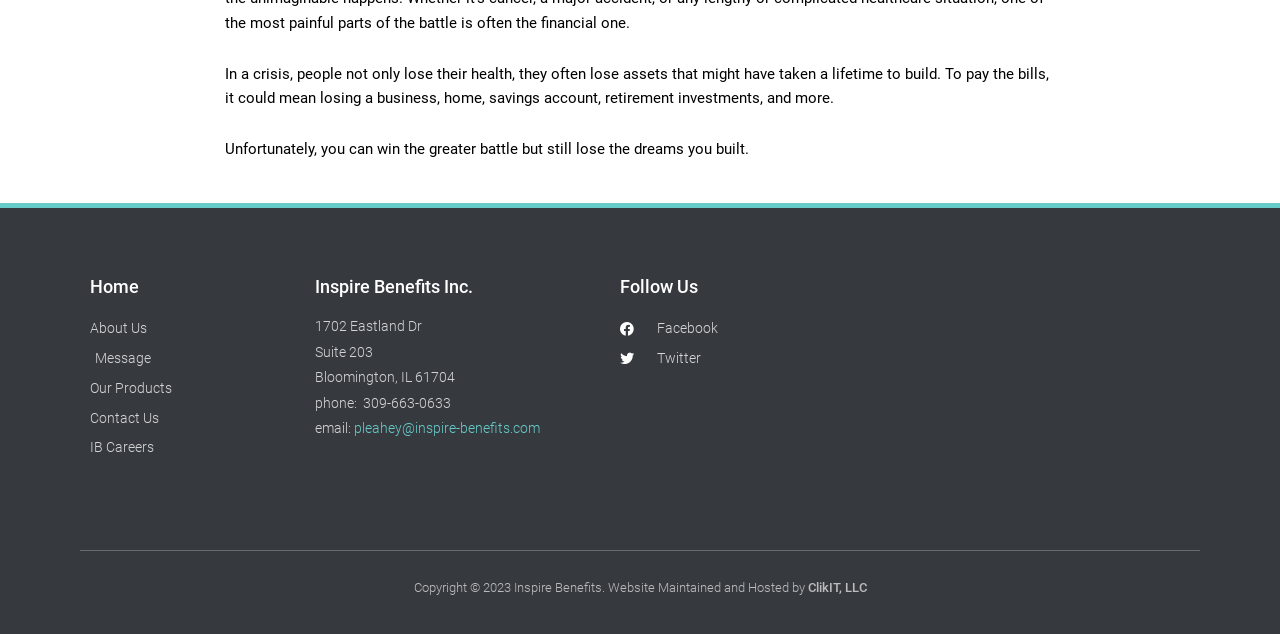What social media platforms can you follow the company on?
Kindly give a detailed and elaborate answer to the question.

The social media platforms can be found in the 'Follow Us' section of the webpage, which contains link elements with the text 'Facebook' and 'Twitter', indicating that the company has a presence on these platforms.